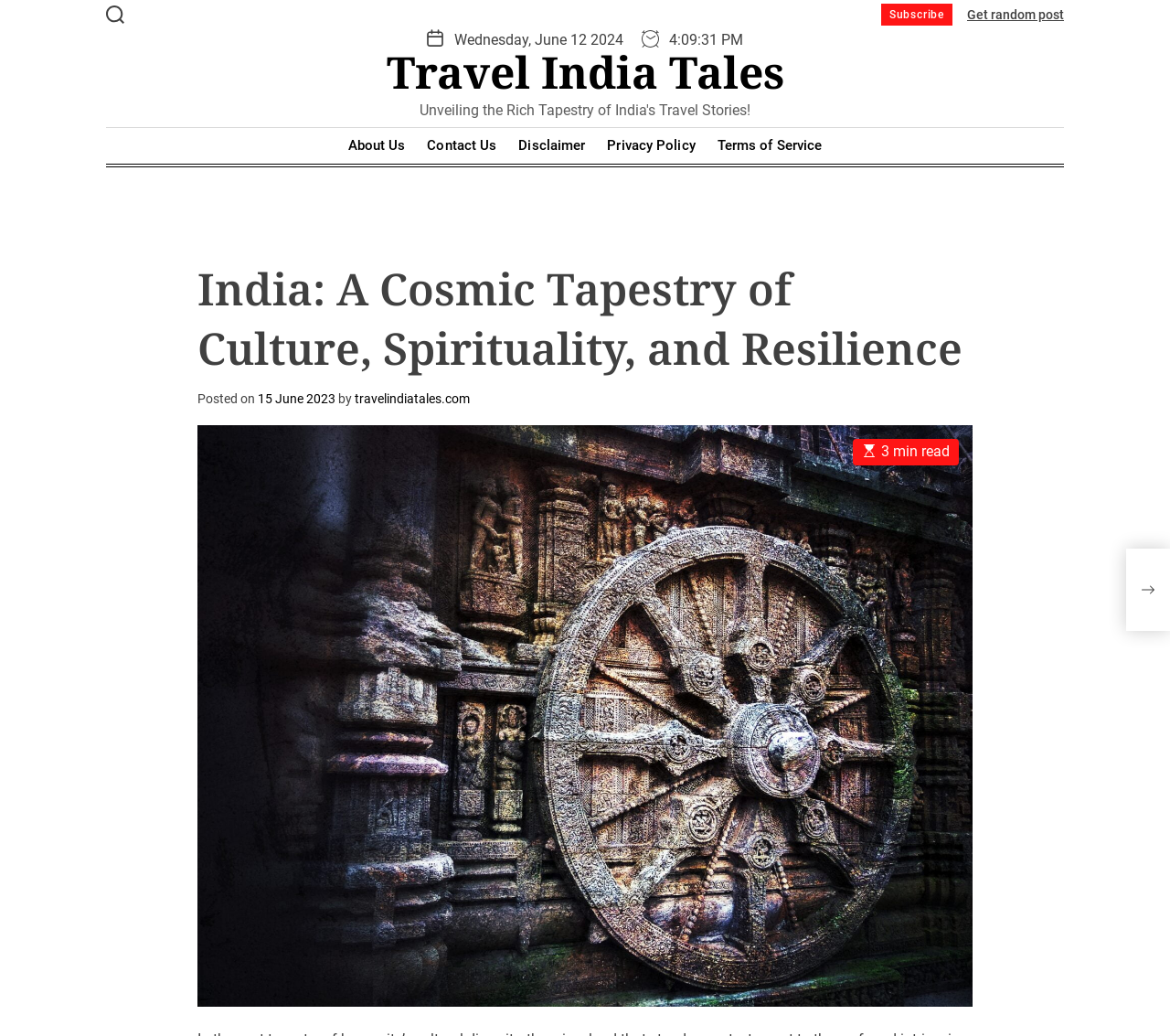Could you specify the bounding box coordinates for the clickable section to complete the following instruction: "Visit the About Us page"?

[0.297, 0.124, 0.346, 0.158]